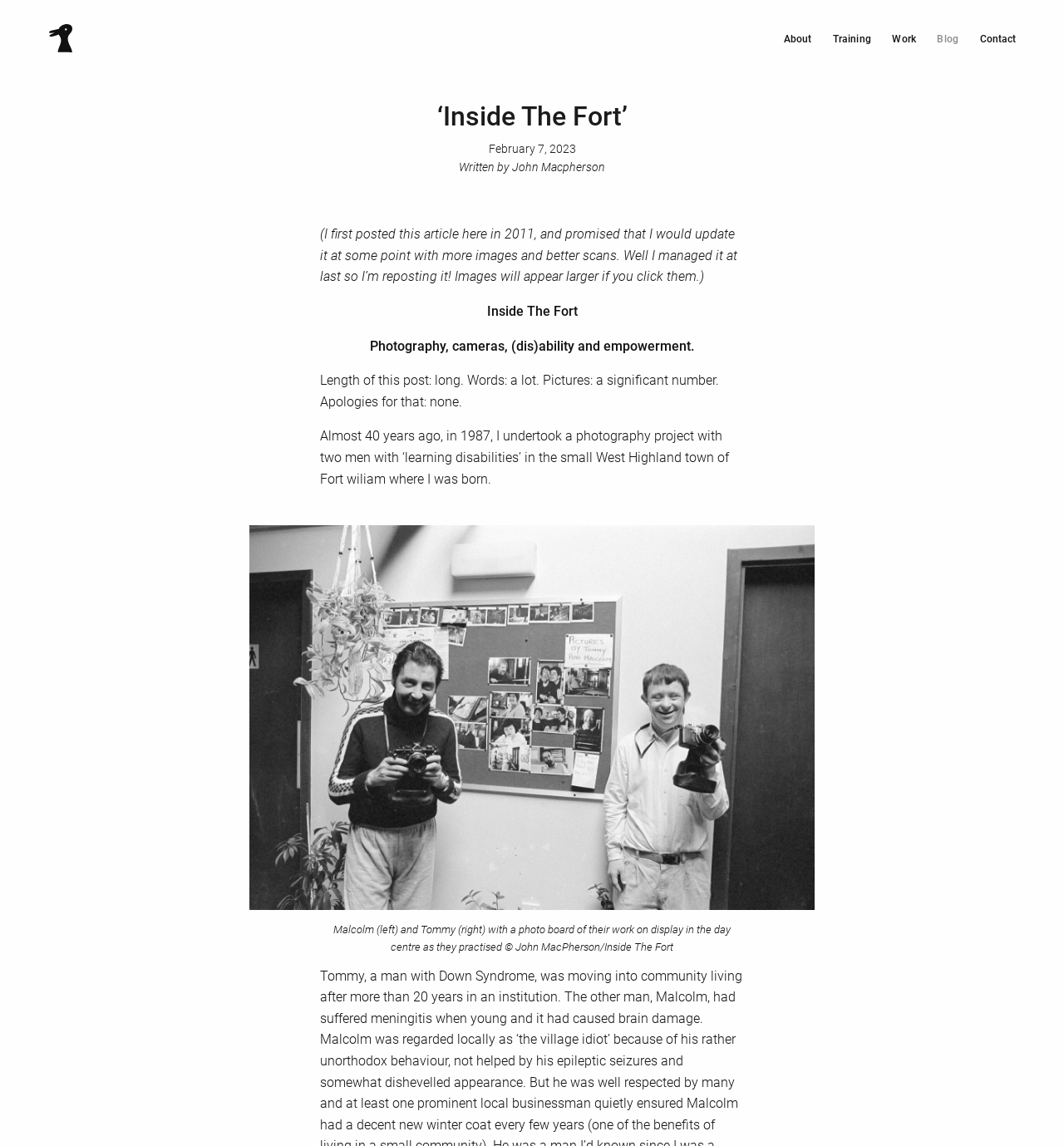What is the text of the webpage's headline?

‘Inside The Fort’